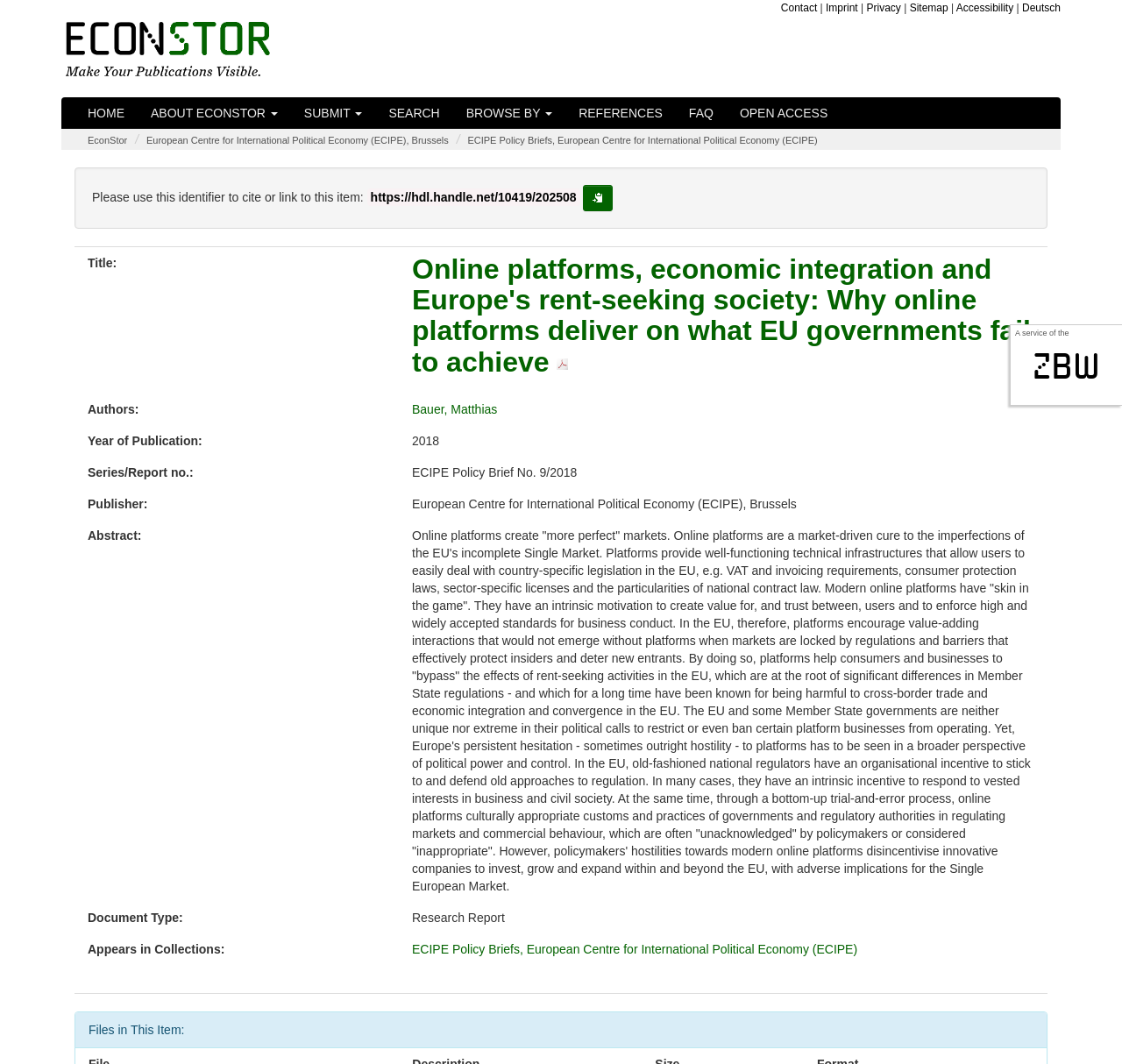Please determine the bounding box coordinates of the element's region to click for the following instruction: "Click the 'Contact' link".

[0.696, 0.002, 0.728, 0.013]